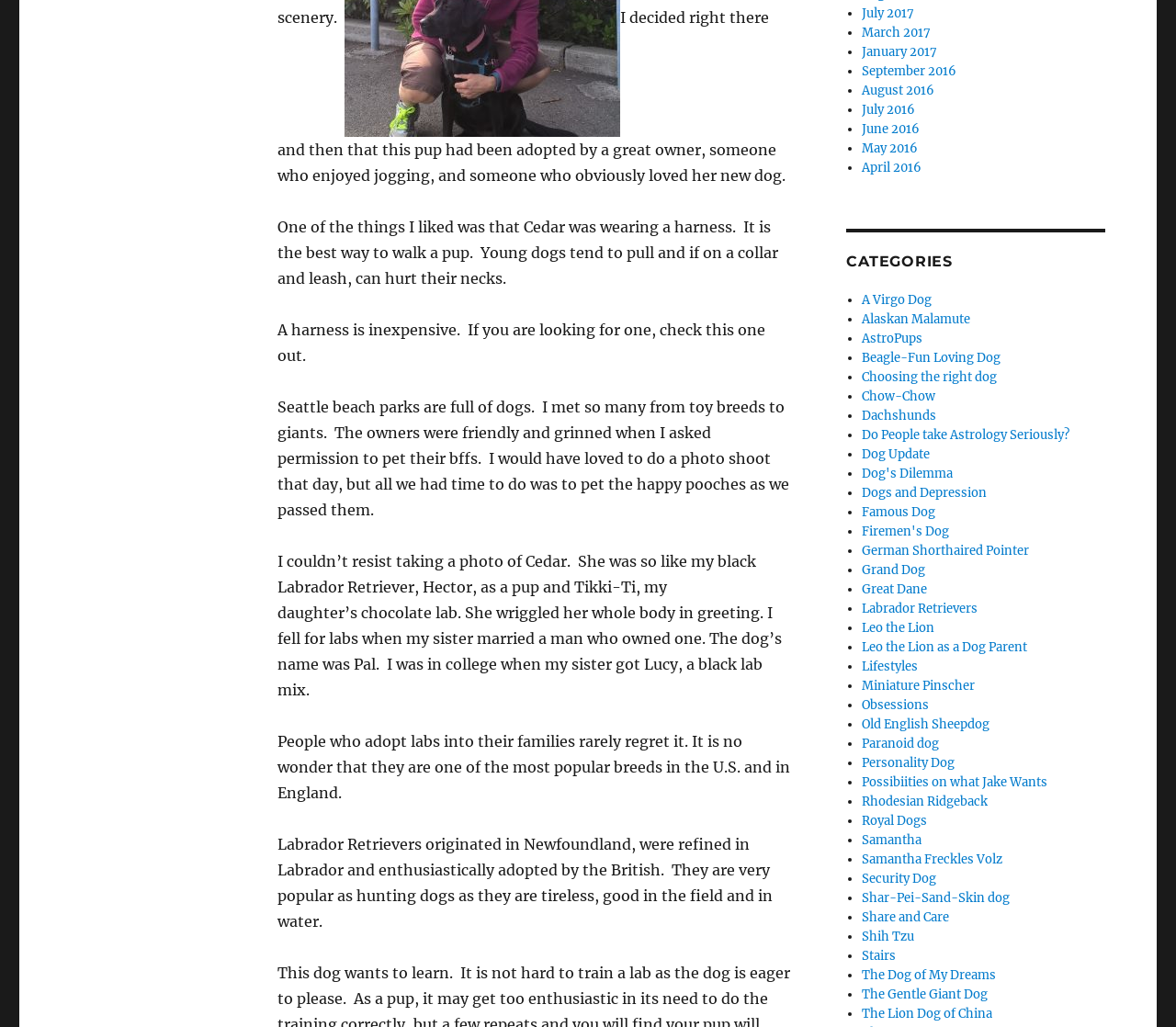Please provide the bounding box coordinates for the element that needs to be clicked to perform the following instruction: "Click on 'Labrador Retrievers'". The coordinates should be given as four float numbers between 0 and 1, i.e., [left, top, right, bottom].

[0.733, 0.585, 0.831, 0.6]